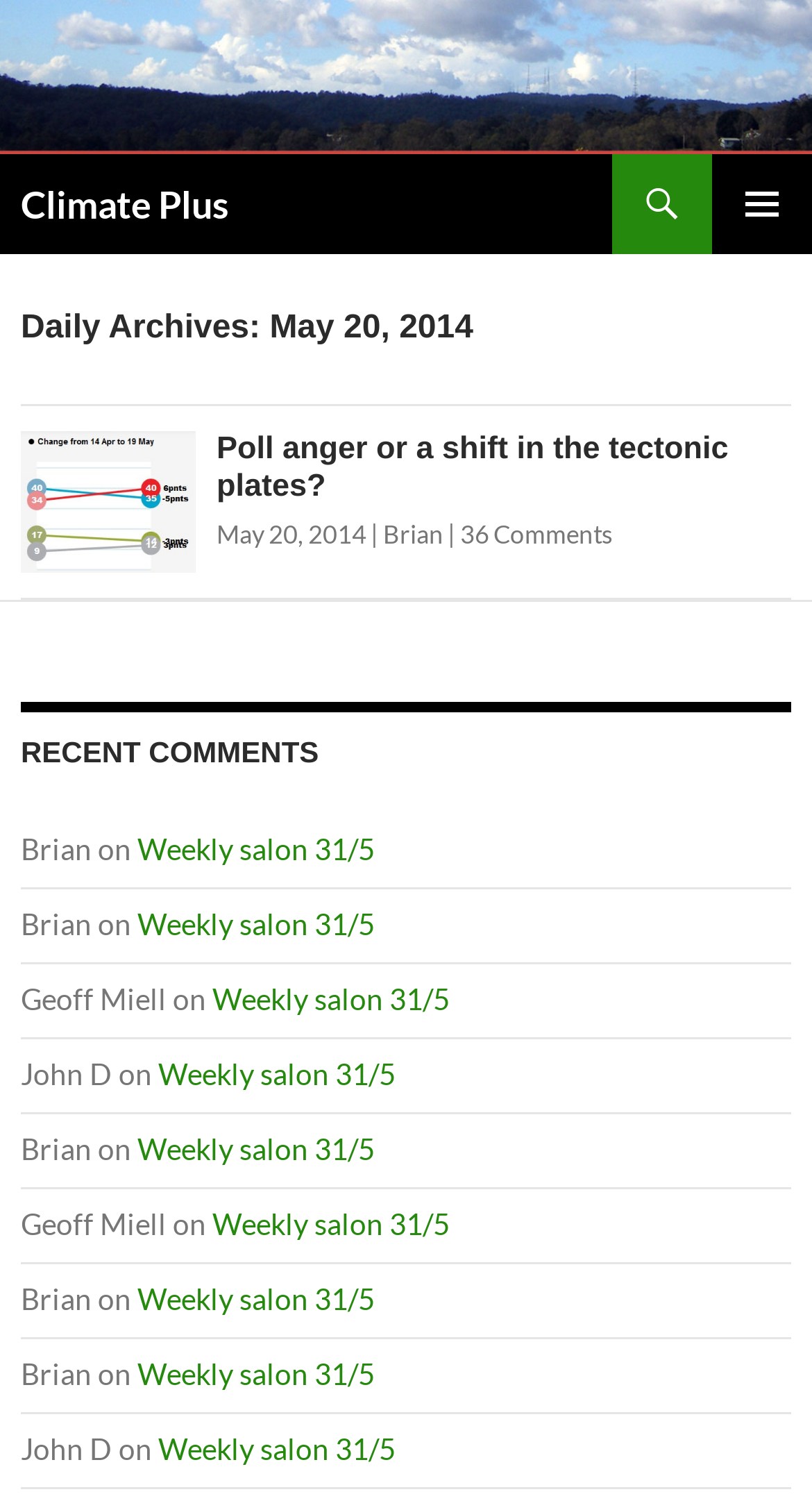Identify the bounding box coordinates of the clickable region to carry out the given instruction: "Read the article 'Poll anger or a shift in the tectonic plates?'".

[0.267, 0.285, 0.897, 0.334]